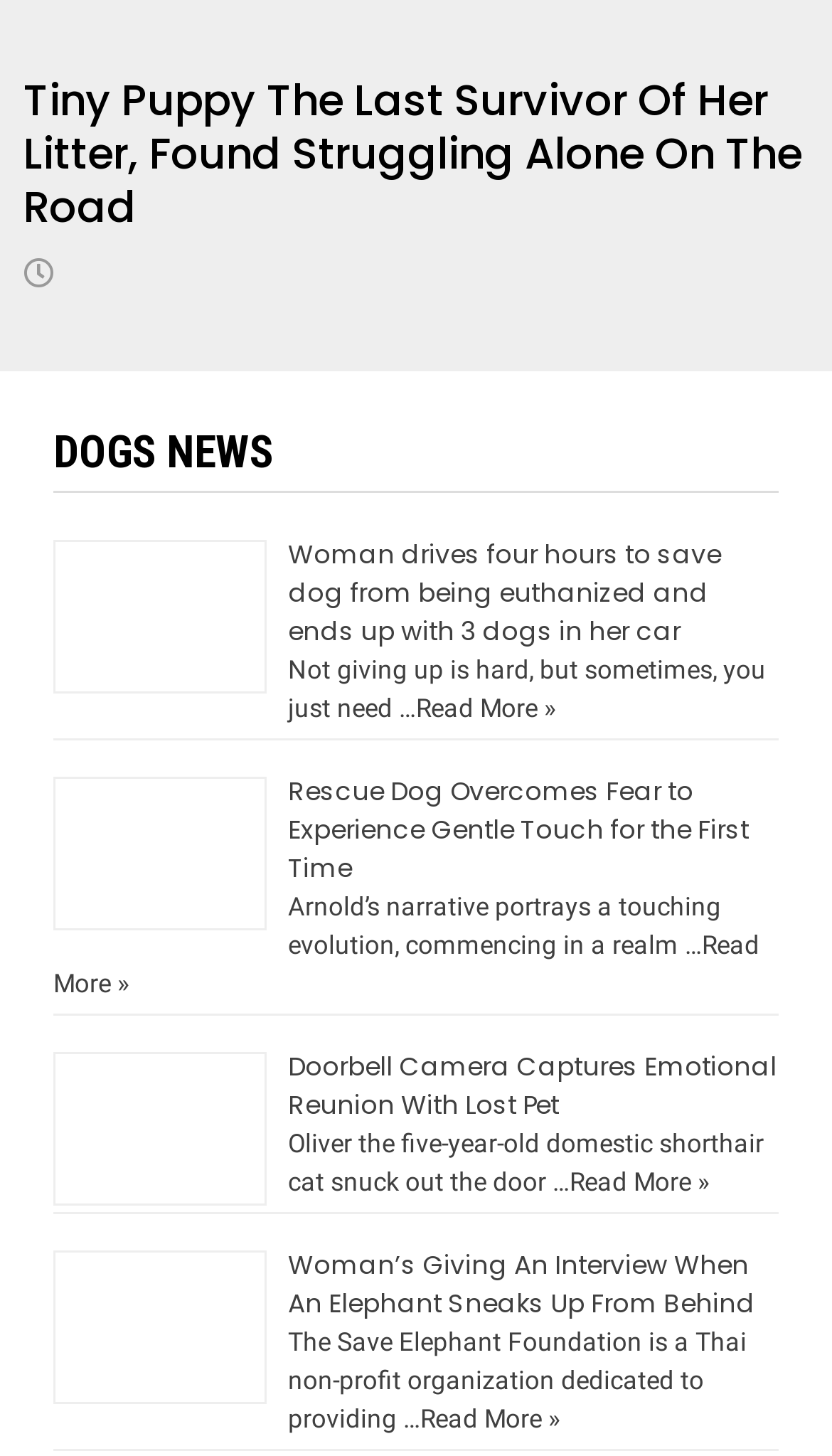Bounding box coordinates are specified in the format (top-left x, top-left y, bottom-right x, bottom-right y). All values are floating point numbers bounded between 0 and 1. Please provide the bounding box coordinate of the region this sentence describes: Read More »

[0.064, 0.639, 0.913, 0.685]